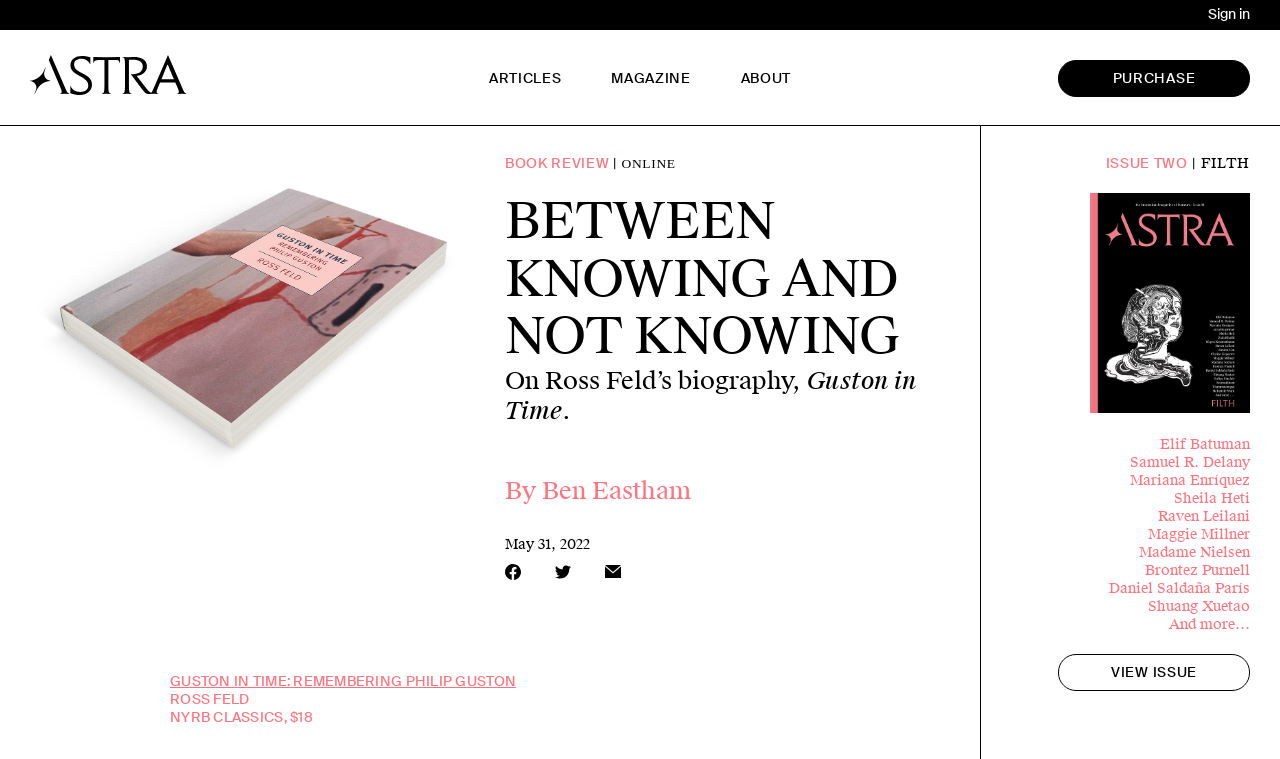Please determine the bounding box coordinates of the element to click in order to execute the following instruction: "View Astra Magazine". The coordinates should be four float numbers between 0 and 1, specified as [left, top, right, bottom].

[0.023, 0.072, 0.146, 0.125]